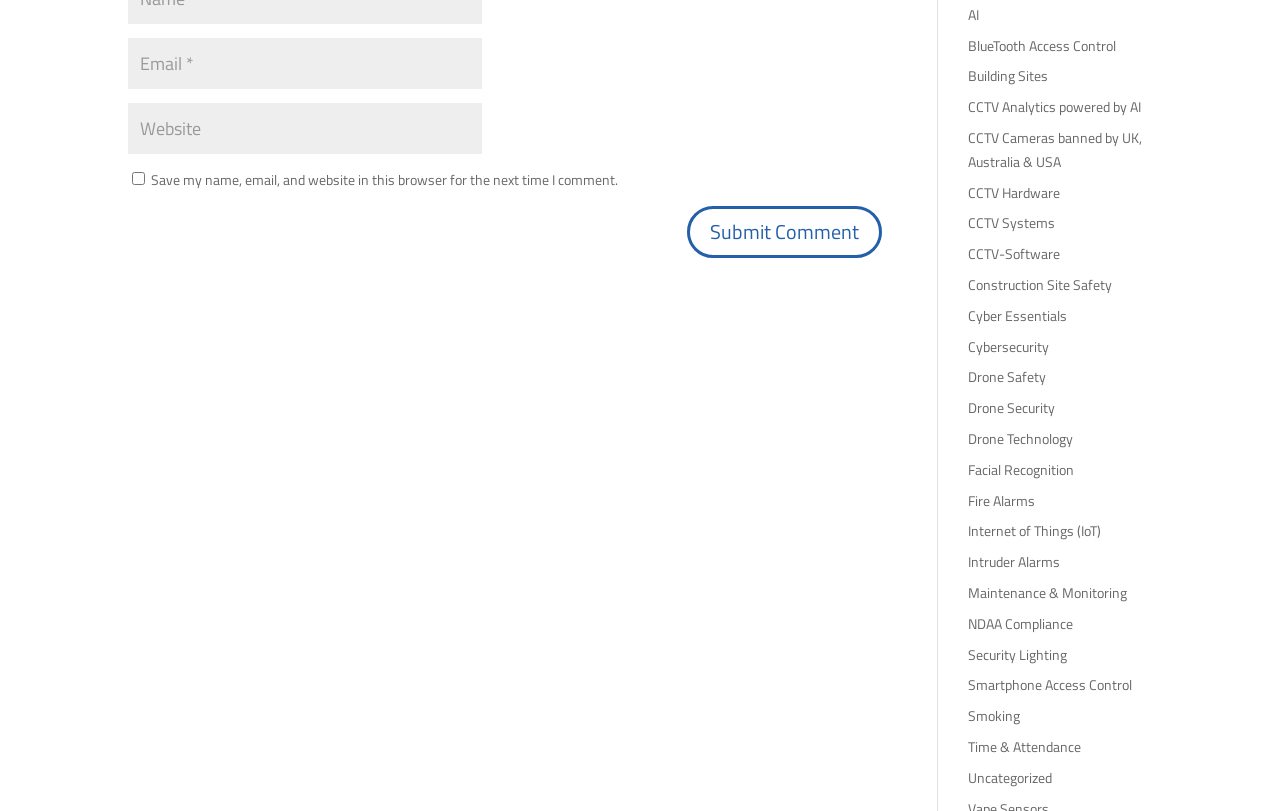Using the element description provided, determine the bounding box coordinates in the format (top-left x, top-left y, bottom-right x, bottom-right y). Ensure that all values are floating point numbers between 0 and 1. Element description: CCTV-Software

[0.756, 0.3, 0.828, 0.326]